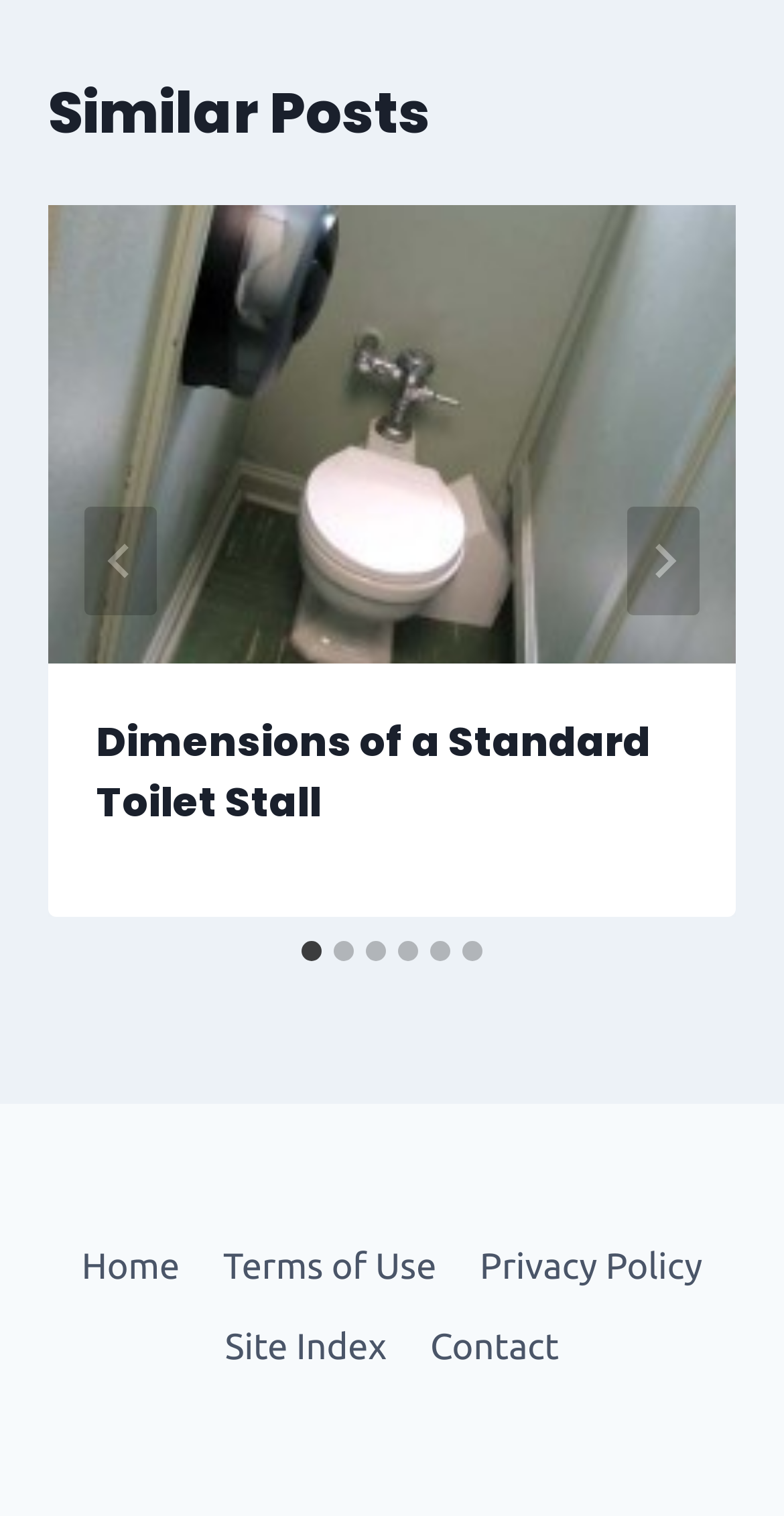Kindly determine the bounding box coordinates for the area that needs to be clicked to execute this instruction: "View Dimensions of a Standard Toilet Stall".

[0.062, 0.135, 0.938, 0.437]